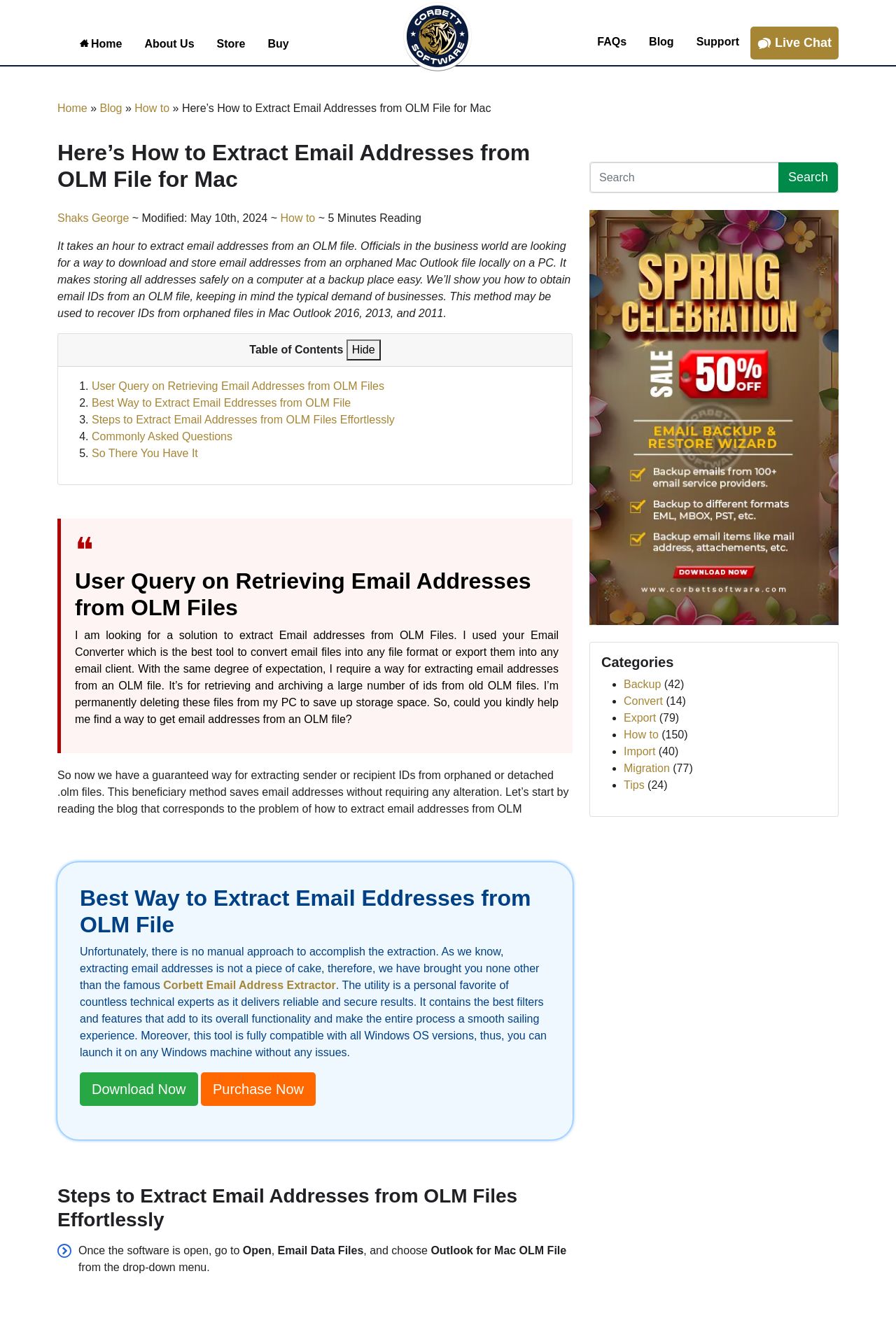Please specify the bounding box coordinates in the format (top-left x, top-left y, bottom-right x, bottom-right y), with values ranging from 0 to 1. Identify the bounding box for the UI component described as follows: parent_node: Home

None